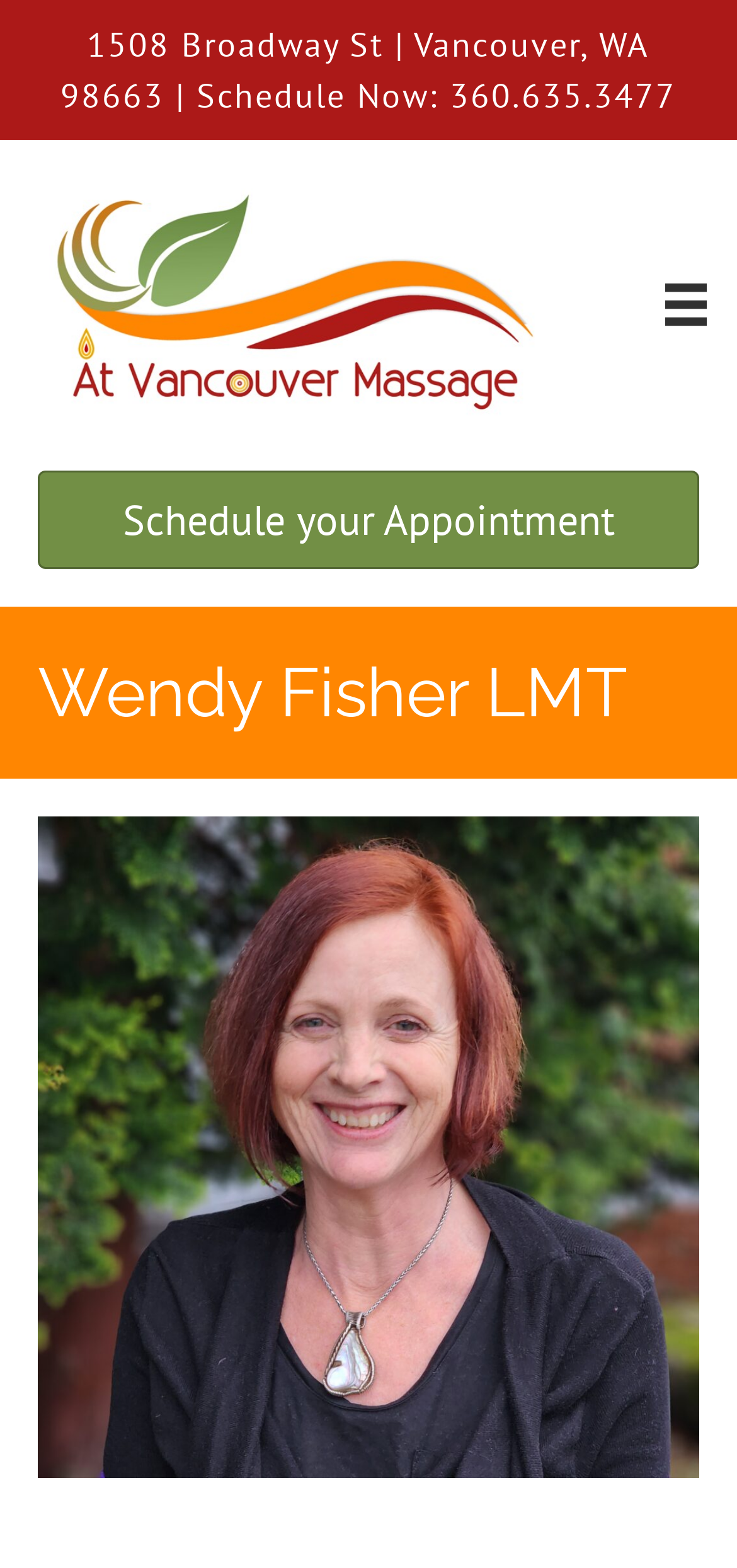Illustrate the webpage thoroughly, mentioning all important details.

The webpage is about Wendy Fisher, a licensed massage therapist with over 25 years of experience. At the top-left corner, there is a logo image with a teardrop, which is the "Final Logo 2022". Below the logo, there are three links: "1508 Broadway St", "Vancouver, WA 98663", and "Schedule Now: 360.635.3477", which are likely Wendy's business address and contact information. 

To the right of the logo, there is a small vertical line separator, followed by another image. Below this section, there is a prominent call-to-action link "Schedule your Appointment" that spans almost the entire width of the page. 

The main heading "Wendy Fisher LMT" is centered at the top of the page, with a large image of Wendy Fisher below it, taking up most of the page's width and height. The image of Wendy Fisher is positioned below the heading and the call-to-action link, and it is likely a profile picture or a photo of Wendy in her professional setting.